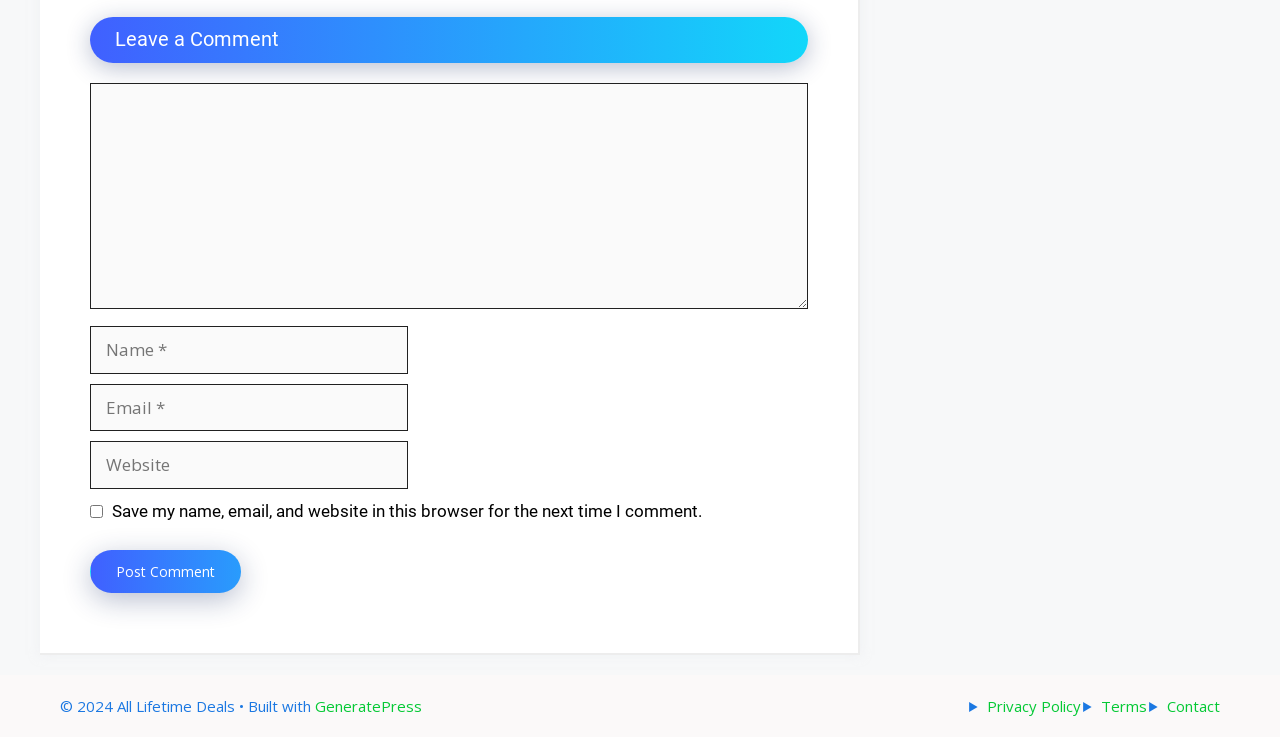Locate and provide the bounding box coordinates for the HTML element that matches this description: "parent_node: Comment name="author" placeholder="Name *"".

[0.07, 0.442, 0.319, 0.507]